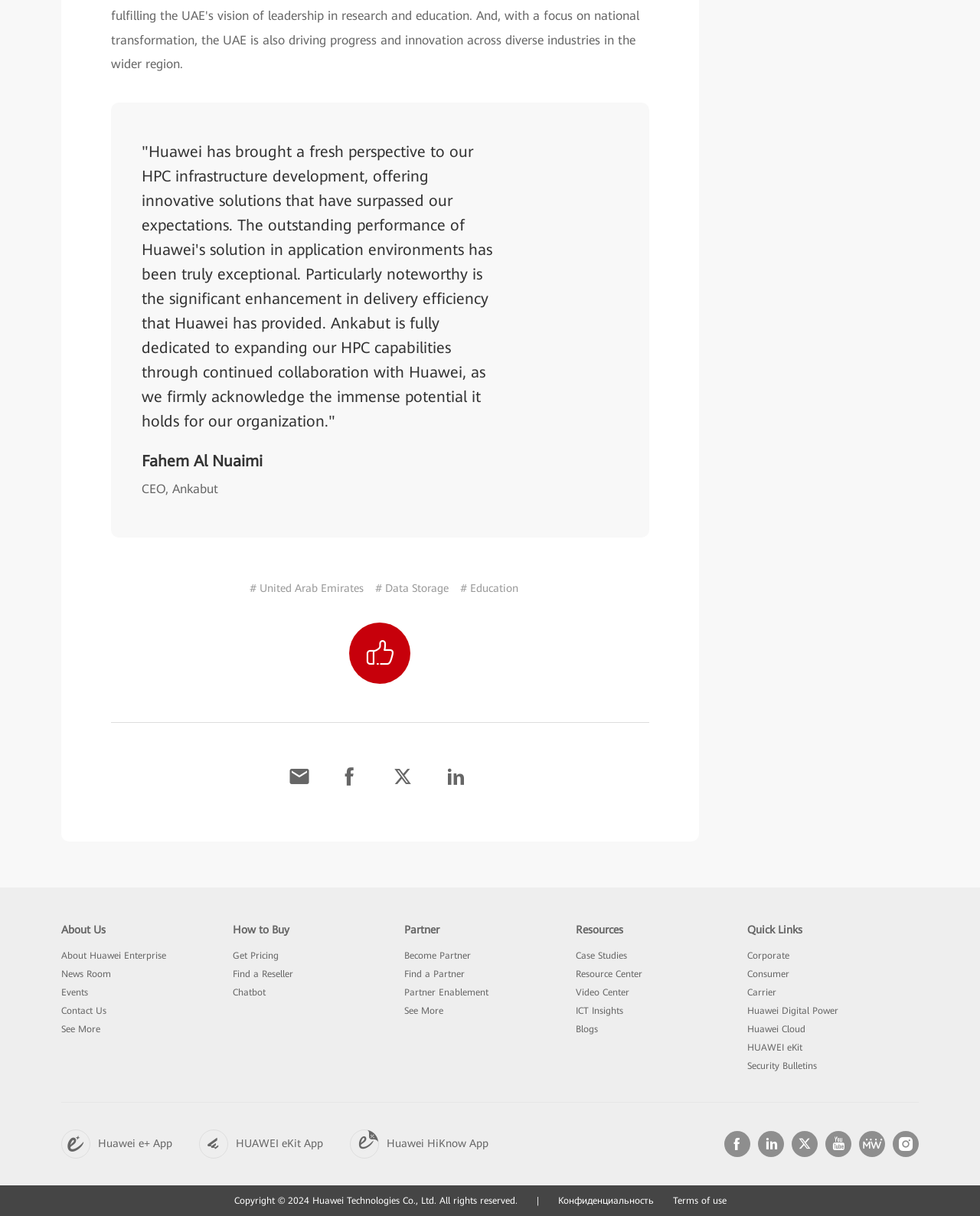Identify the bounding box for the UI element that is described as follows: "Consumer".

[0.762, 0.796, 0.805, 0.805]